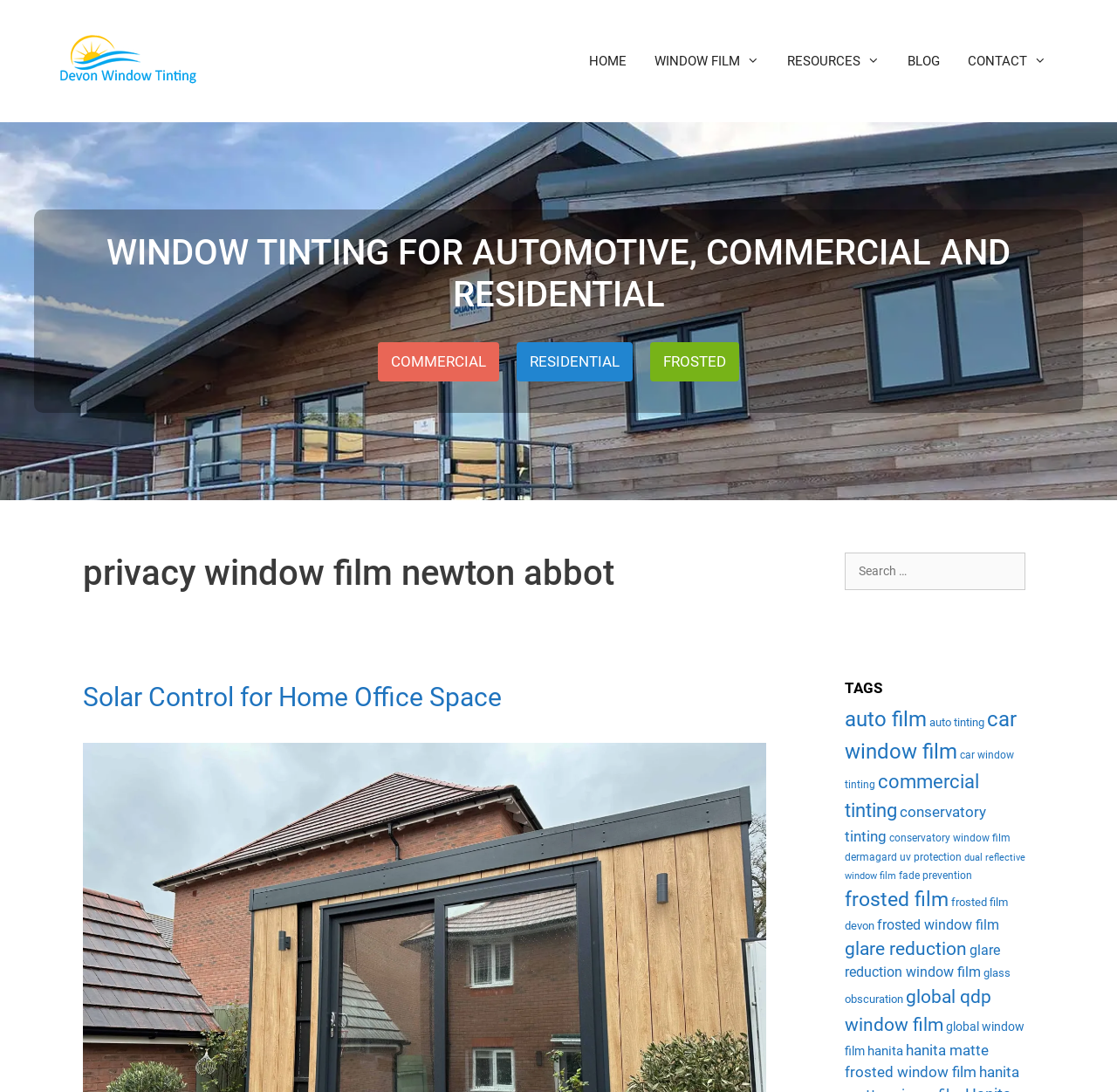What is the purpose of the search box?
Kindly answer the question with as much detail as you can.

The search box is located in the complementary section of the webpage, and it has a label 'Search for:' next to it. Below the search box, there are multiple links with tags like 'auto film', 'auto tinting', 'car window film', etc. This suggests that the search box is used to search for these tags.